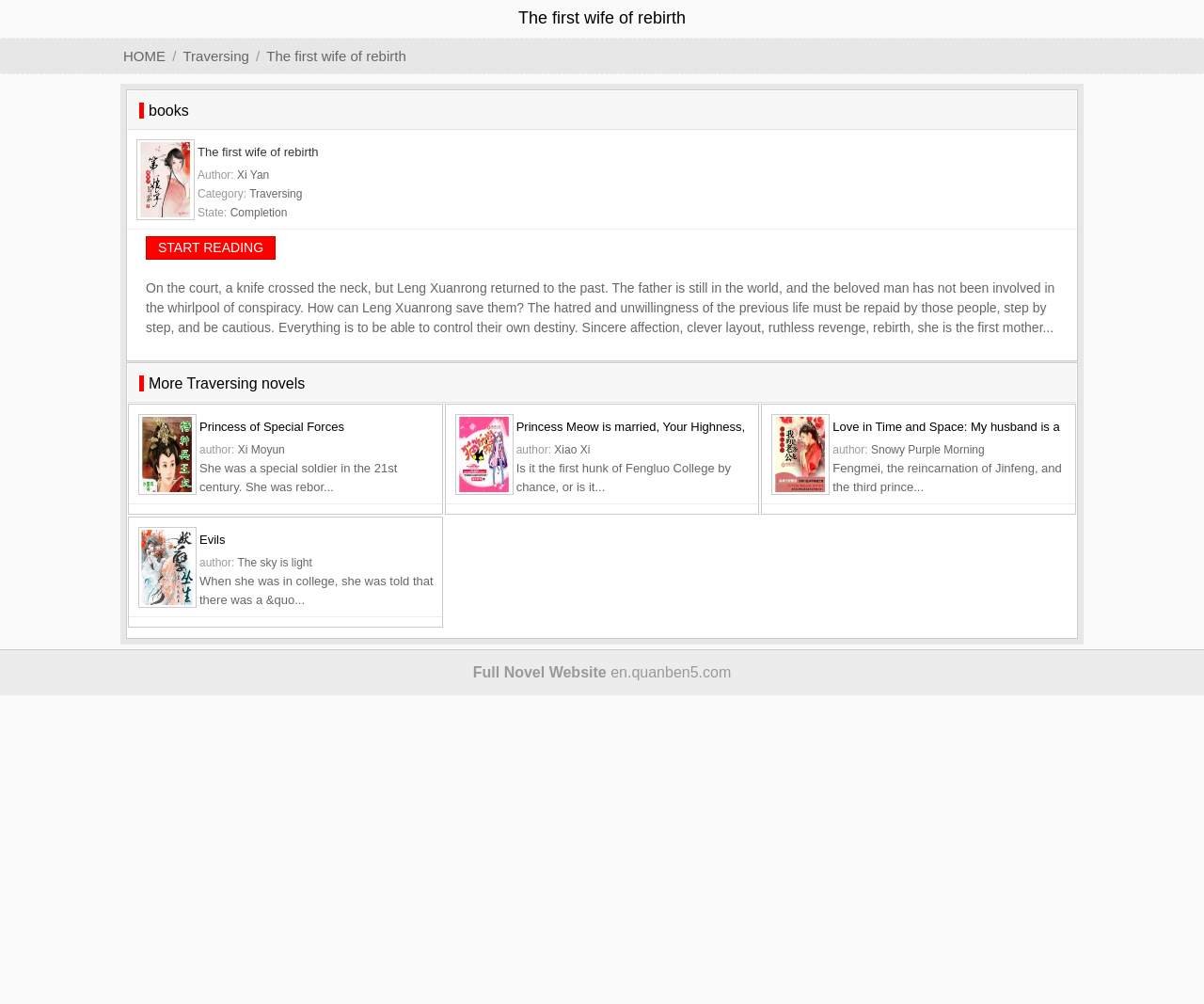Please determine the bounding box coordinates of the clickable area required to carry out the following instruction: "View the 'Princess of Special Forces' novel". The coordinates must be four float numbers between 0 and 1, represented as [left, top, right, bottom].

[0.166, 0.412, 0.367, 0.439]